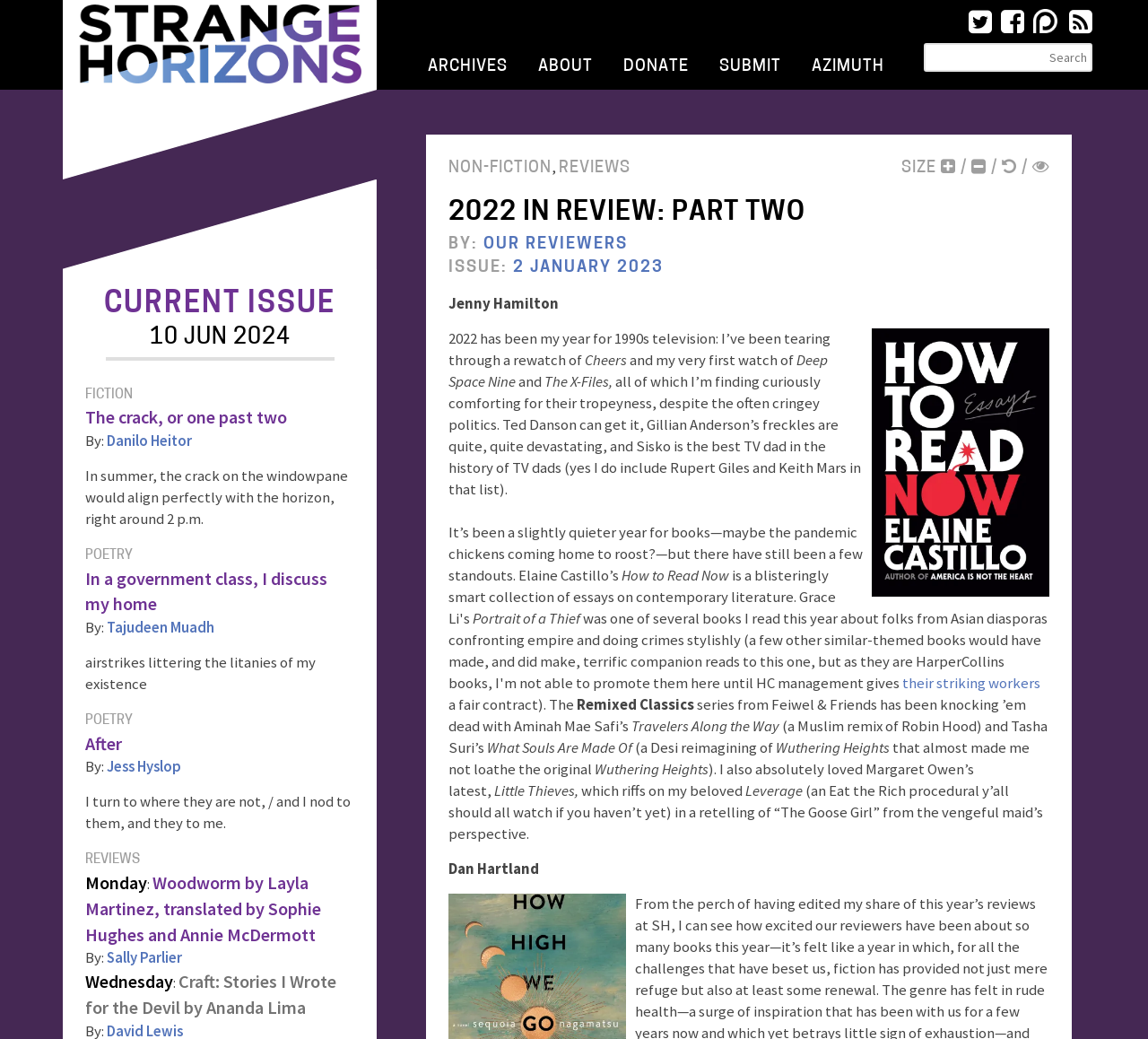Find the bounding box coordinates of the clickable element required to execute the following instruction: "Click on the 'ARCHIVES' link". Provide the coordinates as four float numbers between 0 and 1, i.e., [left, top, right, bottom].

[0.359, 0.043, 0.455, 0.082]